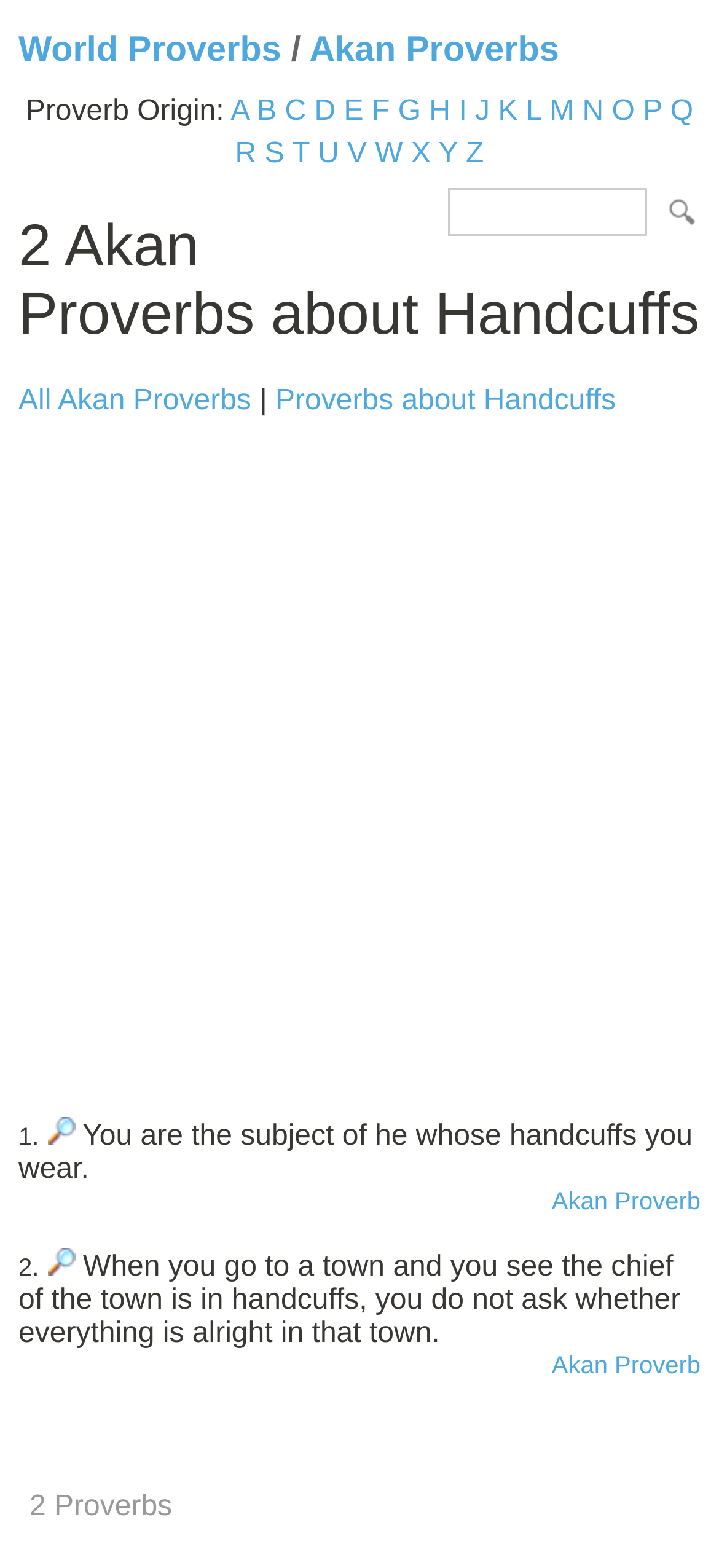What is the second proverb about handcuffs?
Please provide a detailed and comprehensive answer to the question.

I looked at the list of proverbs and saw that the second proverb about handcuffs is 'When you go to a town and you see the chief of the town is in handcuffs, you do not ask whether everything is alright in that town'.